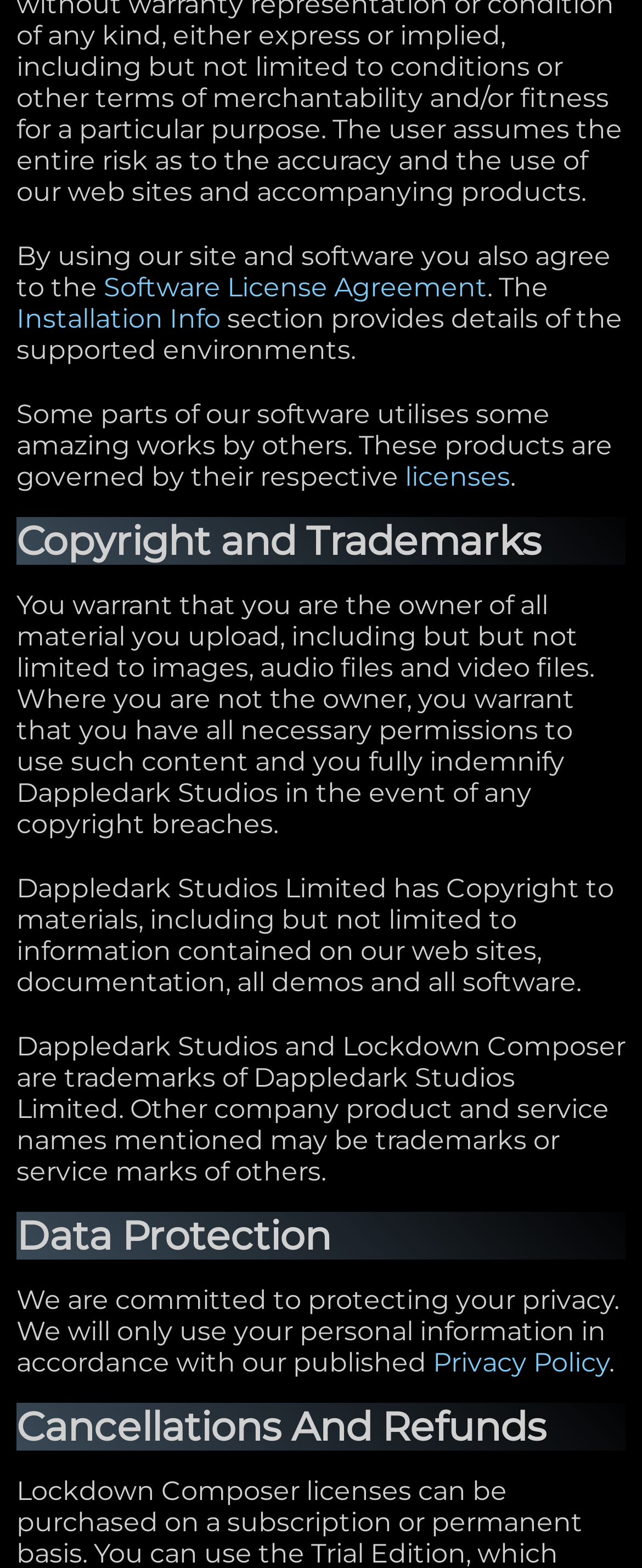Provide your answer to the question using just one word or phrase: What type of content does the user warrant to own?

Material uploaded